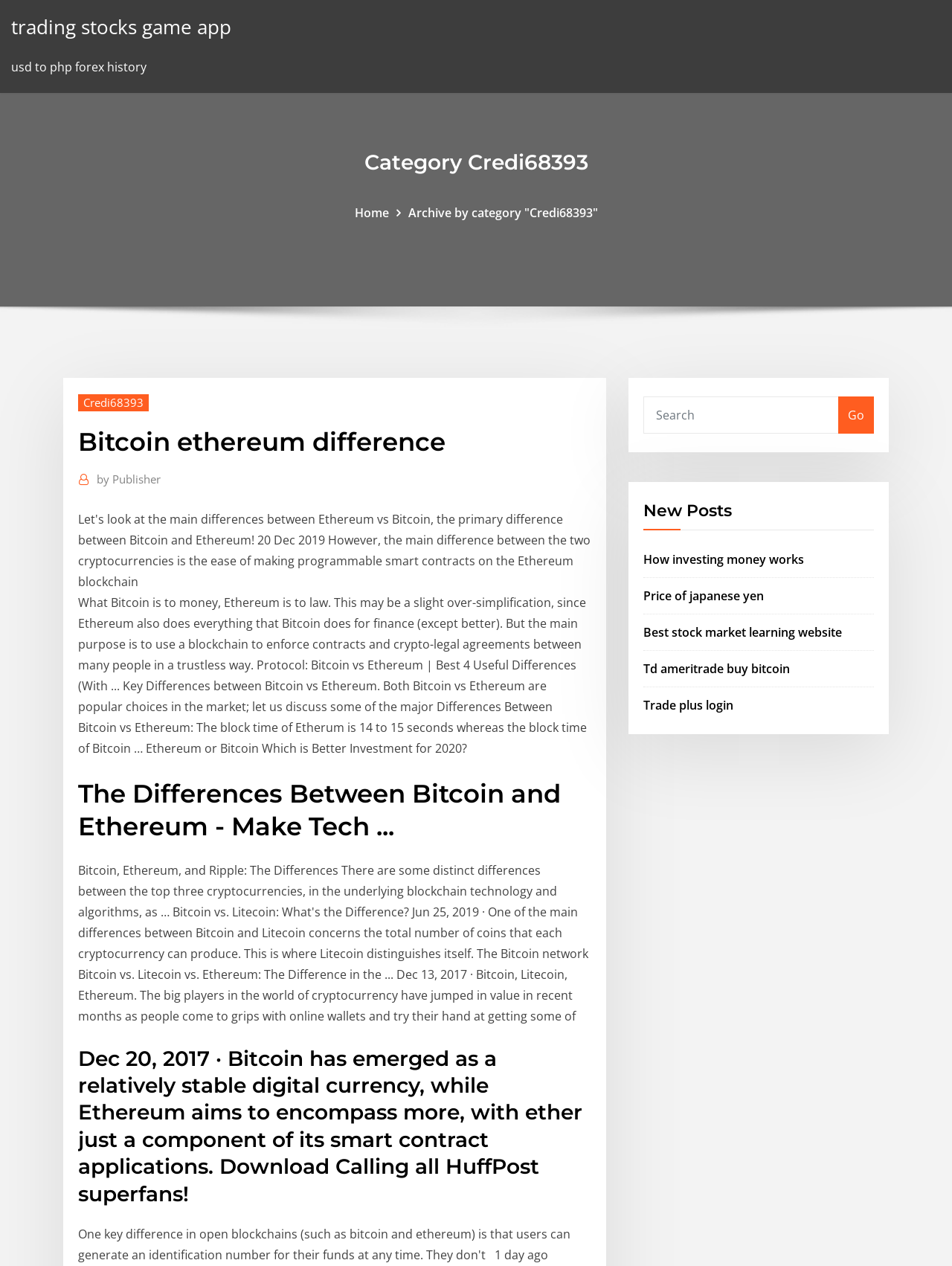Can you find the bounding box coordinates of the area I should click to execute the following instruction: "View new posts"?

[0.676, 0.395, 0.918, 0.419]